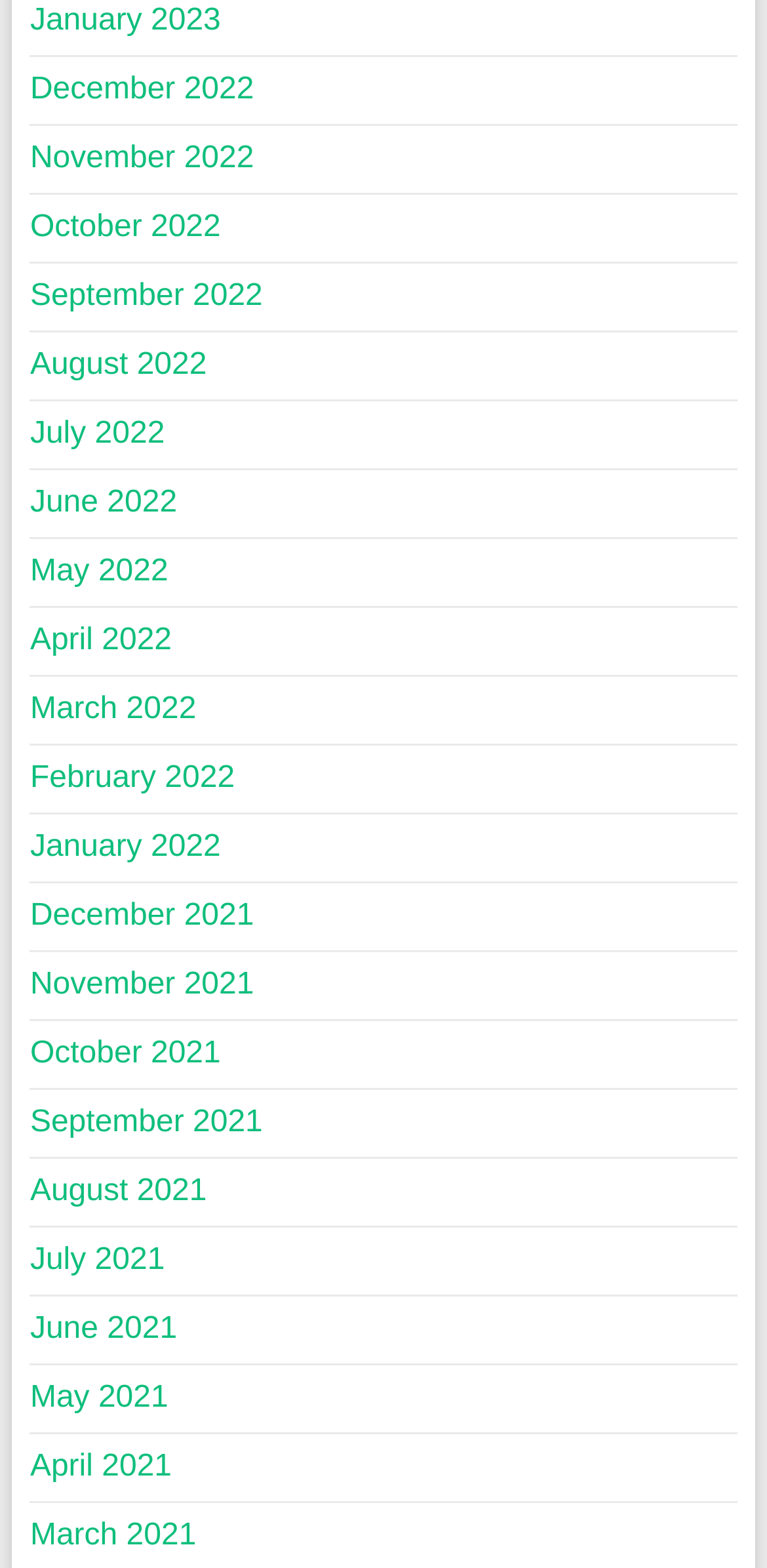Identify the bounding box coordinates for the region of the element that should be clicked to carry out the instruction: "go to December 2022". The bounding box coordinates should be four float numbers between 0 and 1, i.e., [left, top, right, bottom].

[0.039, 0.046, 0.331, 0.068]